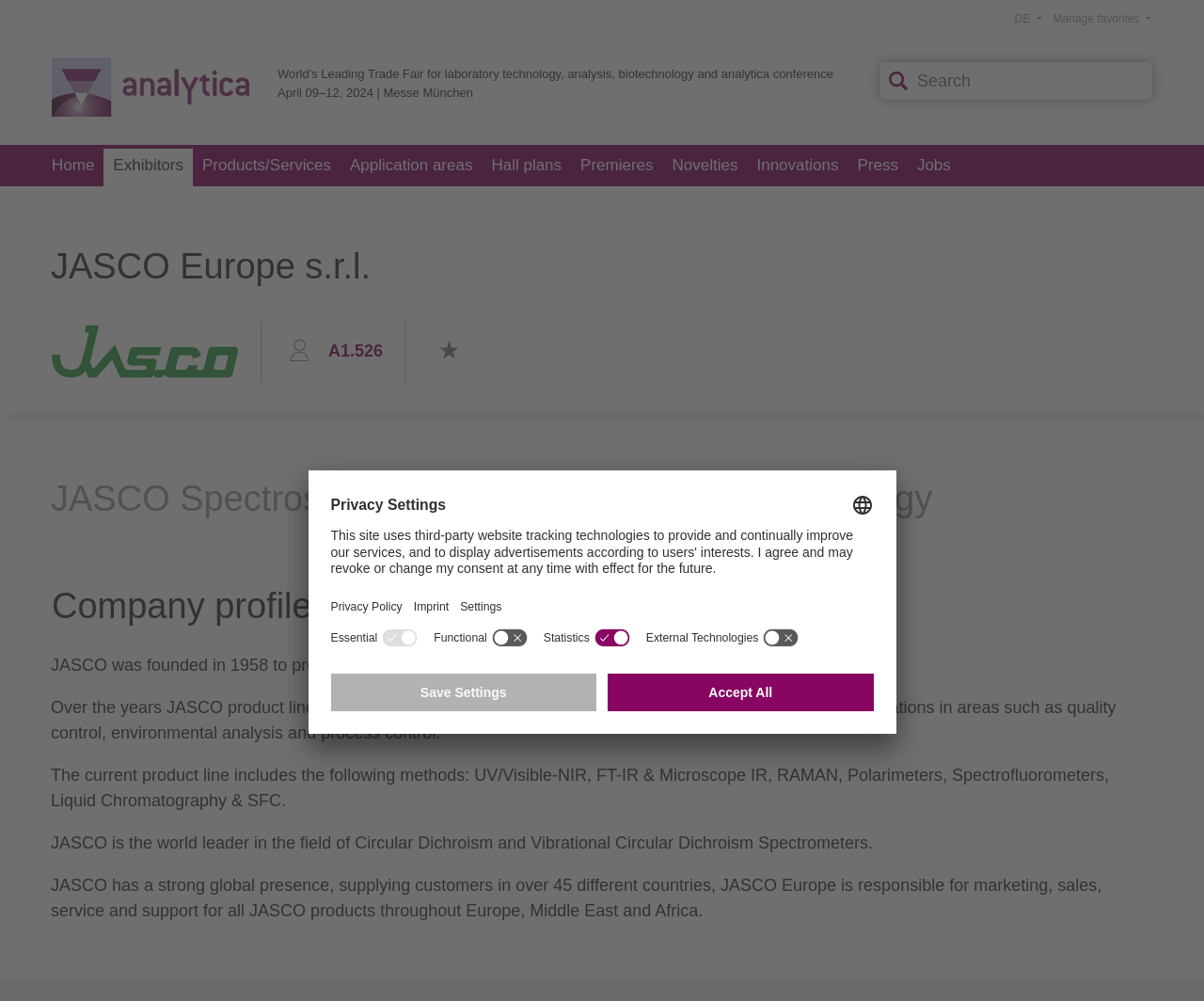What is the purpose of the 'Manage favorites' button?
Based on the screenshot, provide your answer in one word or phrase.

To manage favorites